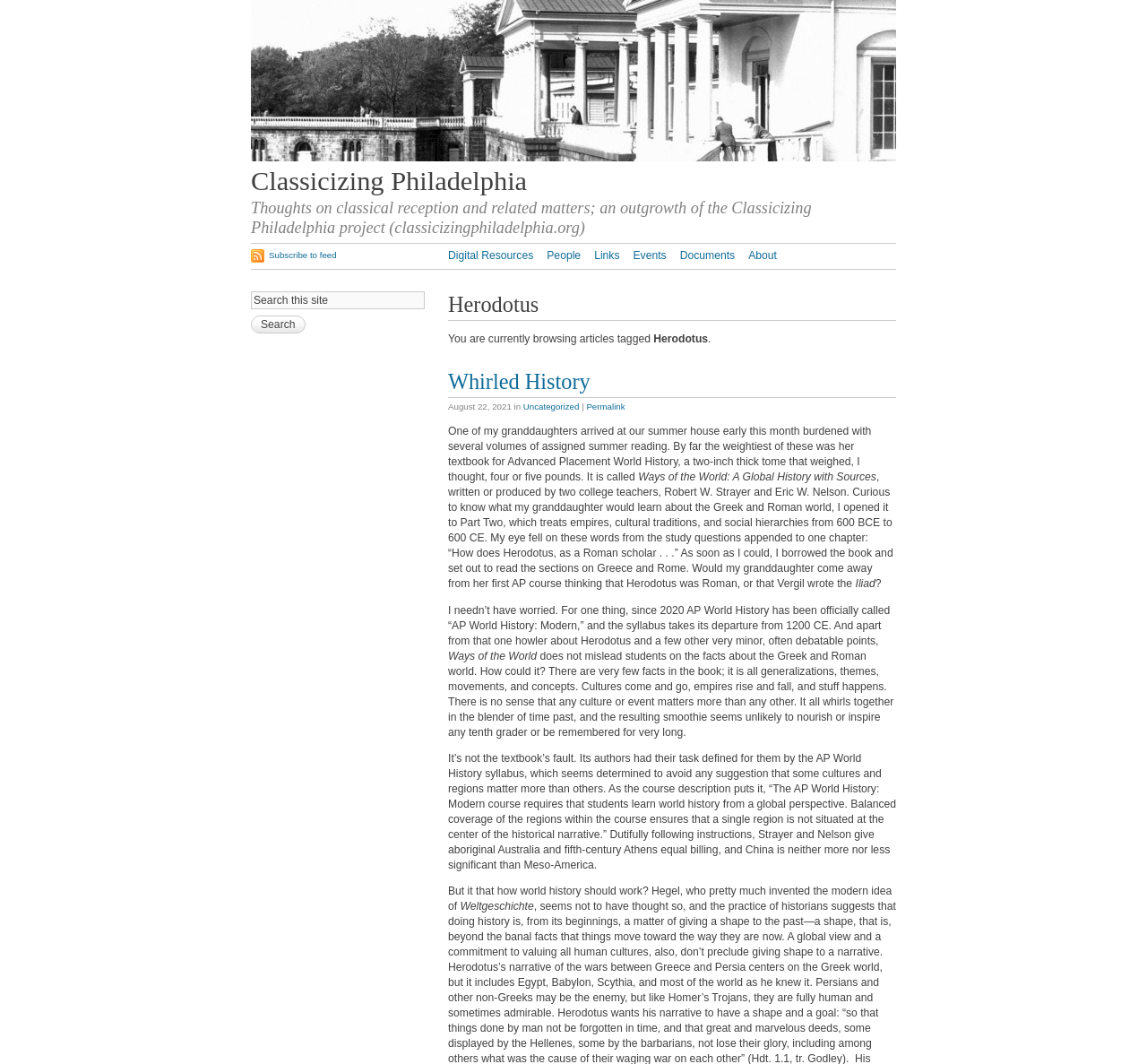What is the title of the article?
Answer the question with a single word or phrase by looking at the picture.

Whirled History